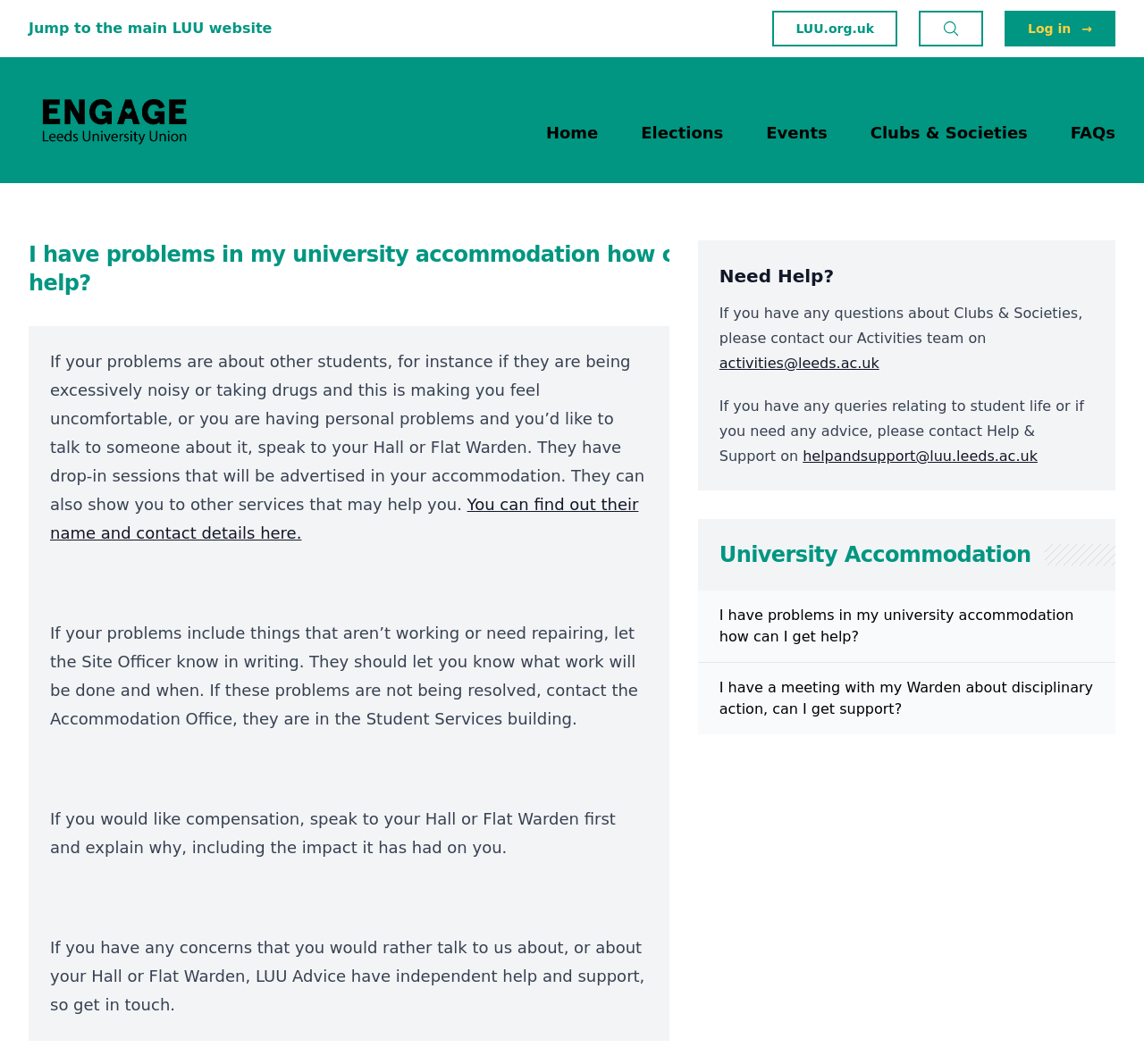Please predict the bounding box coordinates of the element's region where a click is necessary to complete the following instruction: "Jump to the main LUU website". The coordinates should be represented by four float numbers between 0 and 1, i.e., [left, top, right, bottom].

[0.025, 0.018, 0.238, 0.034]